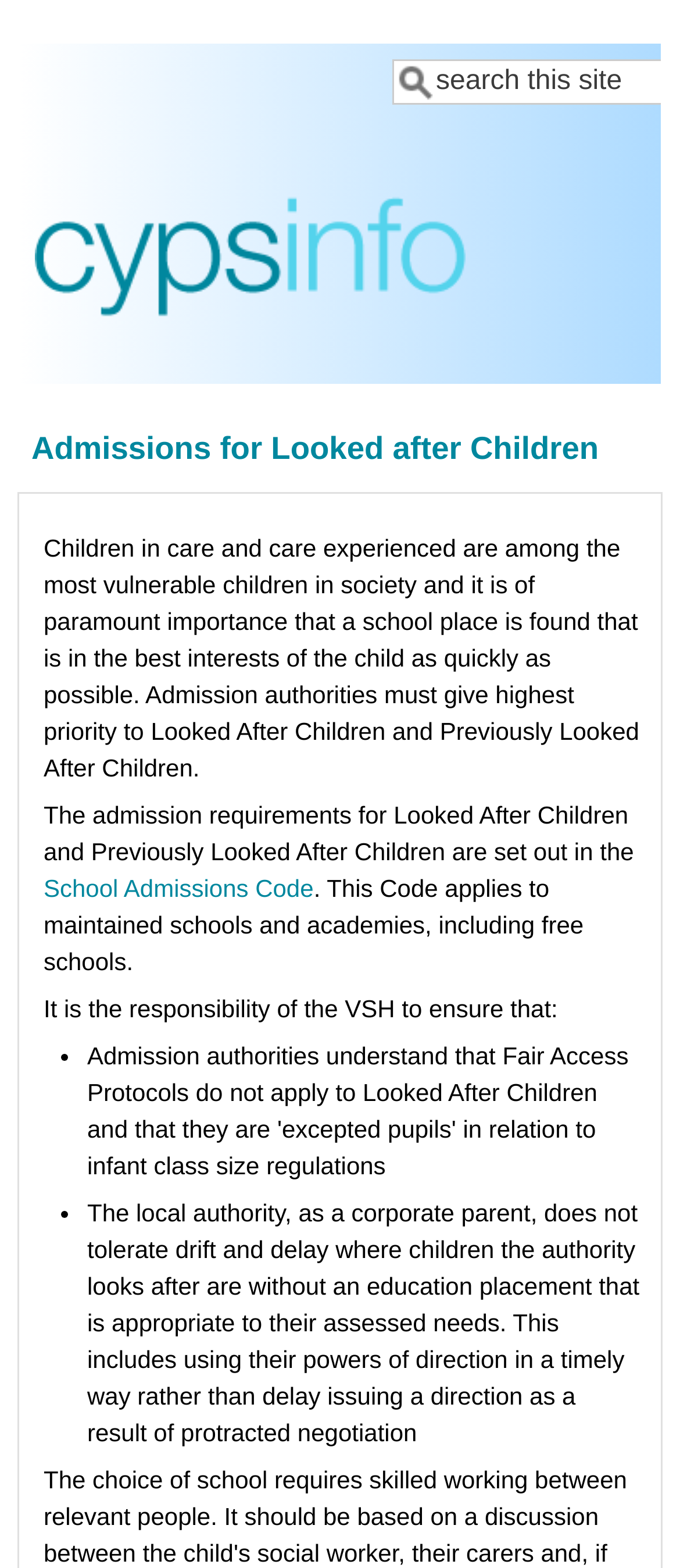What is the role of the local authority as a corporate parent?
Look at the screenshot and give a one-word or phrase answer.

Ensure education placement